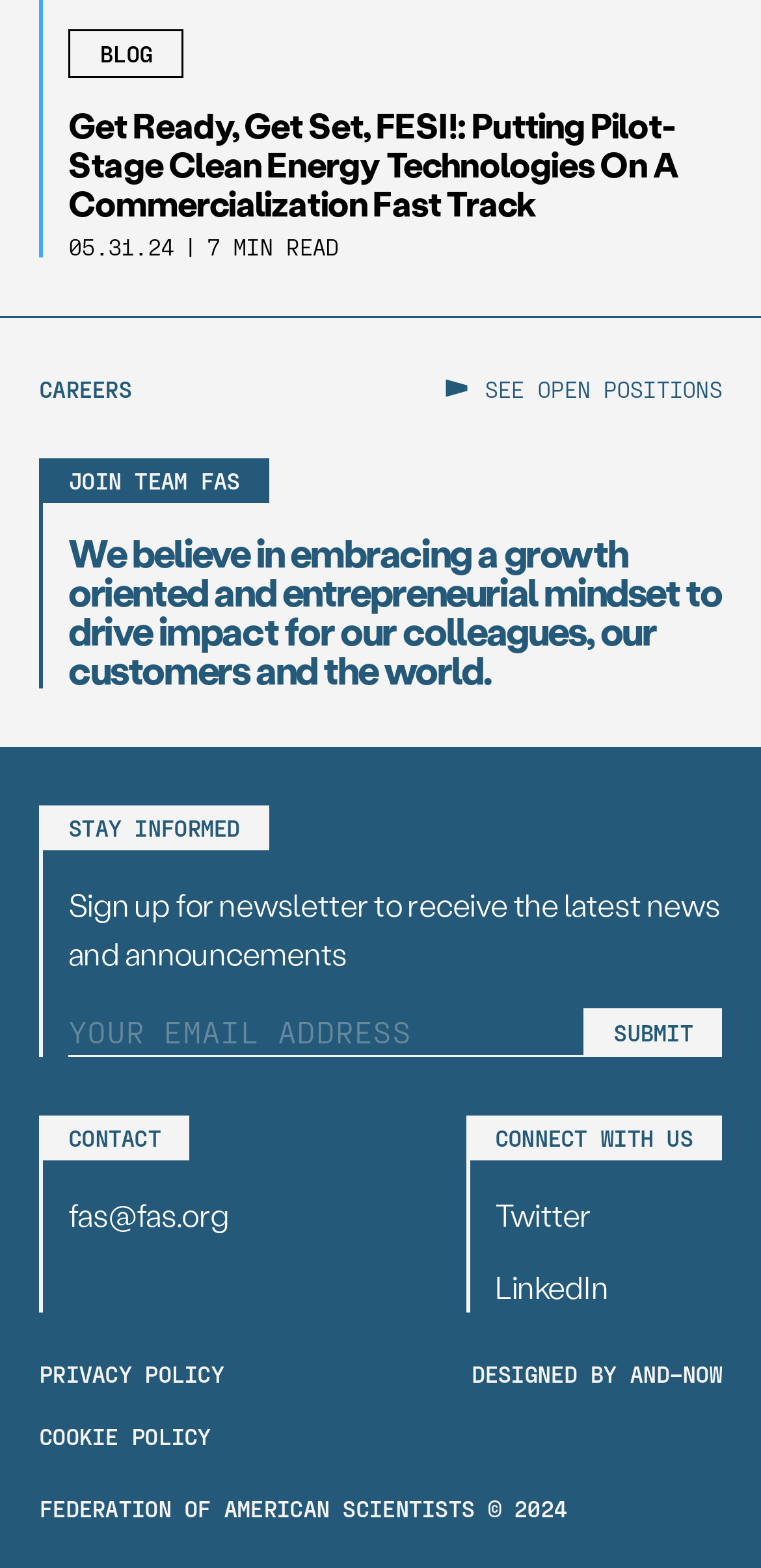How many social media links are there?
Make sure to answer the question with a detailed and comprehensive explanation.

There are two social media links, Twitter and LinkedIn, which can be found in the 'CONNECT WITH US' section.